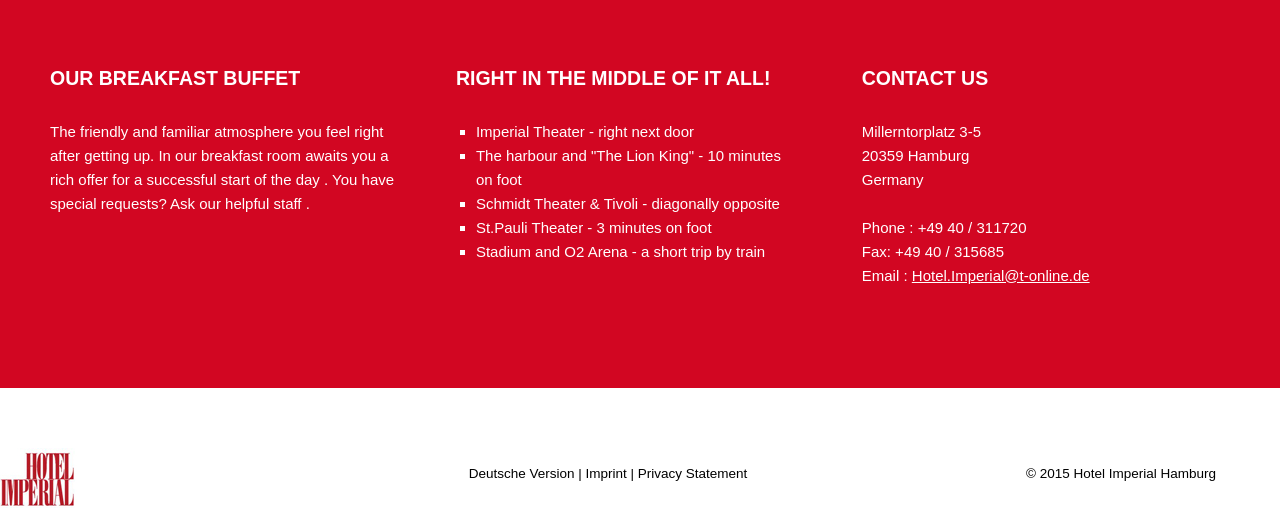What is the email address of the hotel?
Using the information from the image, give a concise answer in one word or a short phrase.

Hotel.Imperial@t-online.de